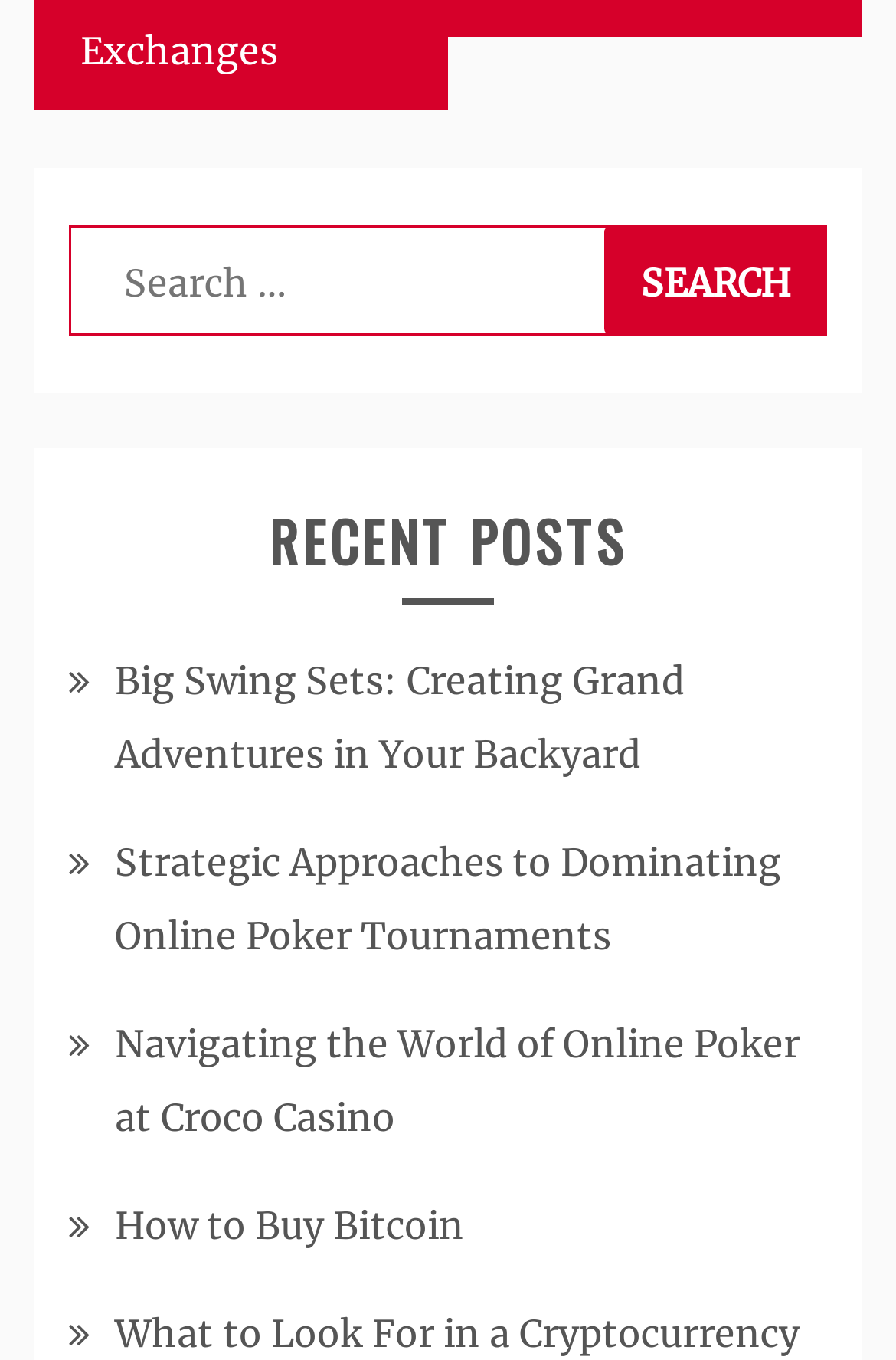Based on what you see in the screenshot, provide a thorough answer to this question: What is the purpose of the search box?

The search box is located at the top of the webpage with a label 'Search for:' and a button 'Search'. This suggests that the user can input keywords to search for specific posts on the website.